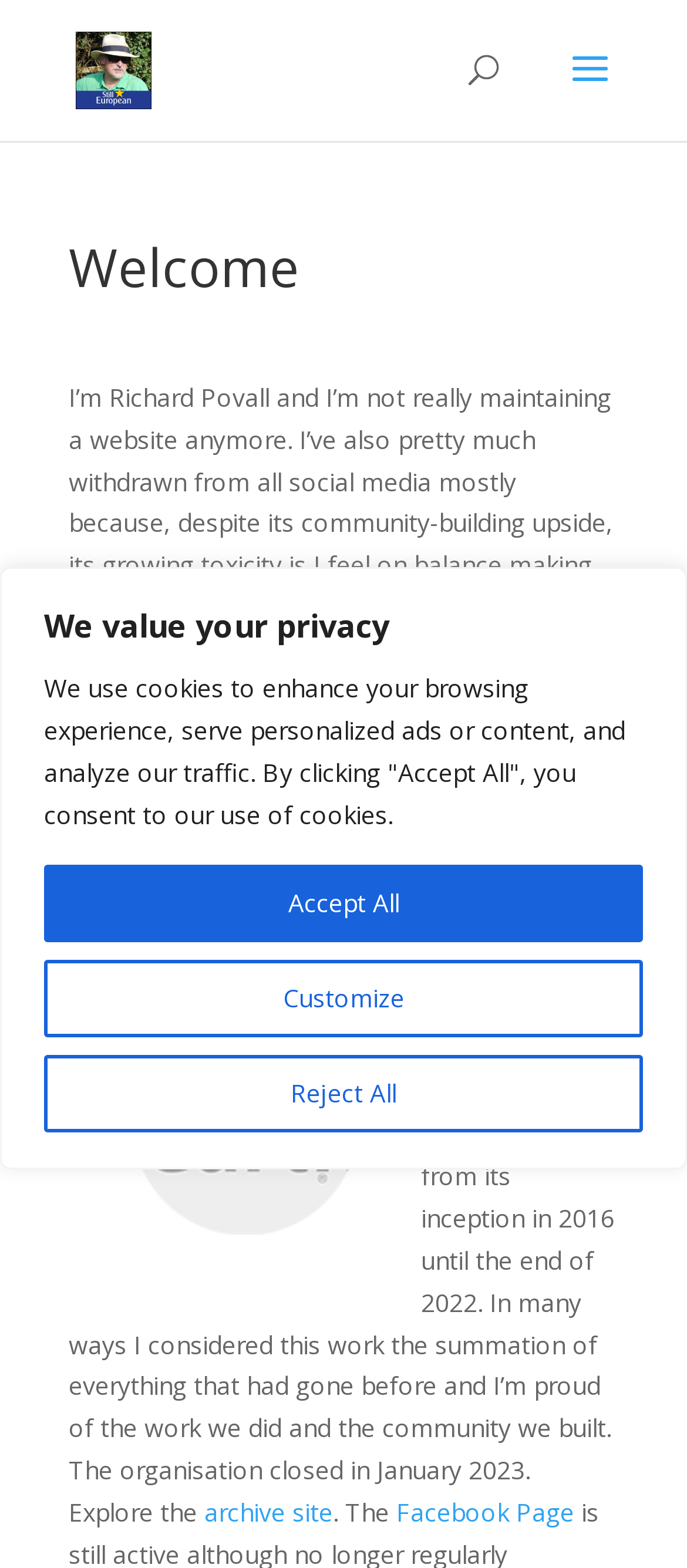Could you indicate the bounding box coordinates of the region to click in order to complete this instruction: "visit Richard Povall's homepage".

[0.11, 0.032, 0.221, 0.054]